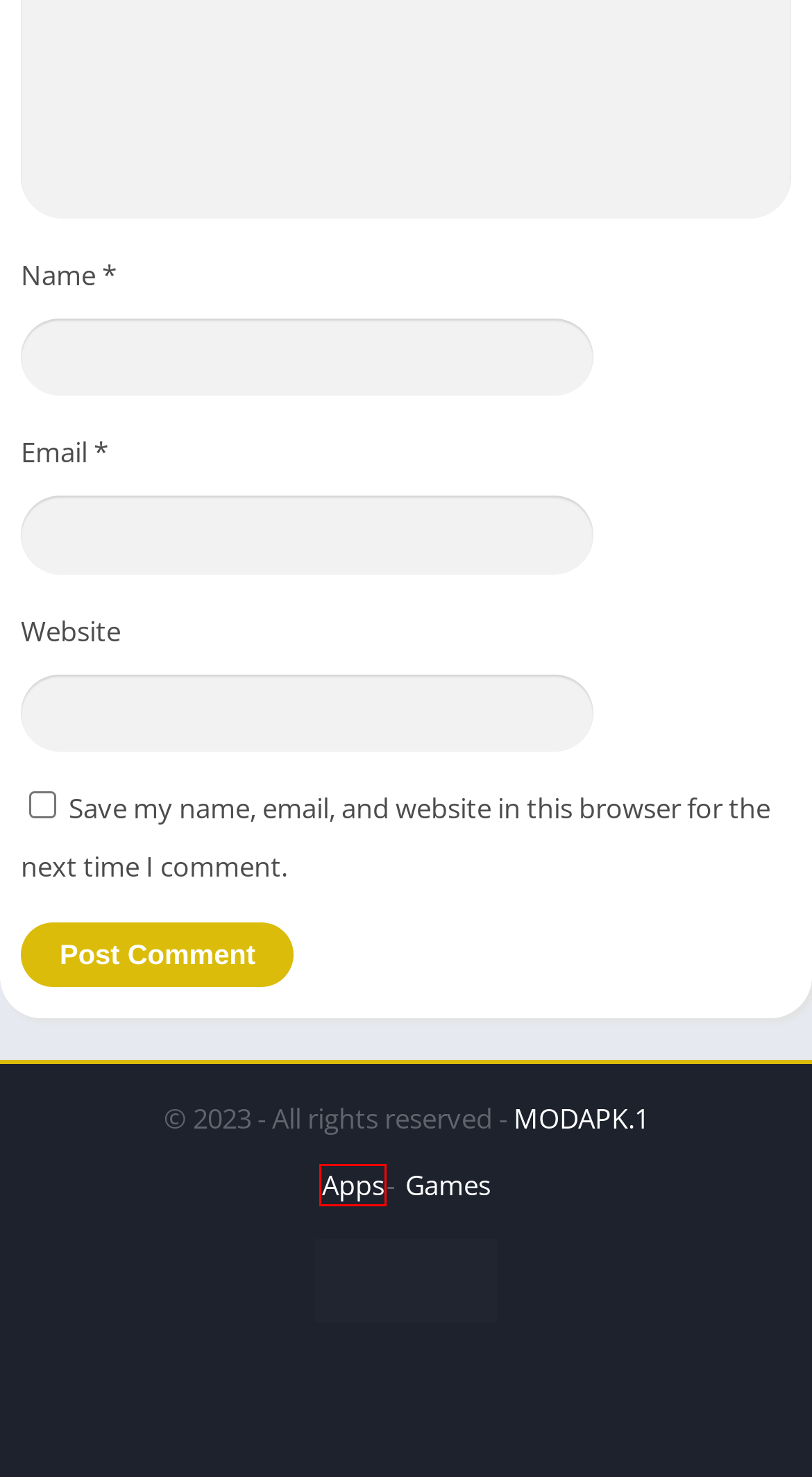Review the screenshot of a webpage that includes a red bounding box. Choose the webpage description that best matches the new webpage displayed after clicking the element within the bounding box. Here are the candidates:
A. Terraria APK v1.4.4.9.5 + MOD Menu (Unlocked)
B. Contact Us
C. Apps Archives – MODAPK
D. Survivor.io MOD APK v2.3.1 (Menu, Unlimited XP Boost, No Reload)
E. GTA SA APK v2.11.32 (Money, Cheat, Menu Cleo)
F. Adventure Archives – MODAPK
G. MODAPK – MOD APK STORE
H. Hollywood Story MOD APK v11.13.7 (Unlimited Money)

C